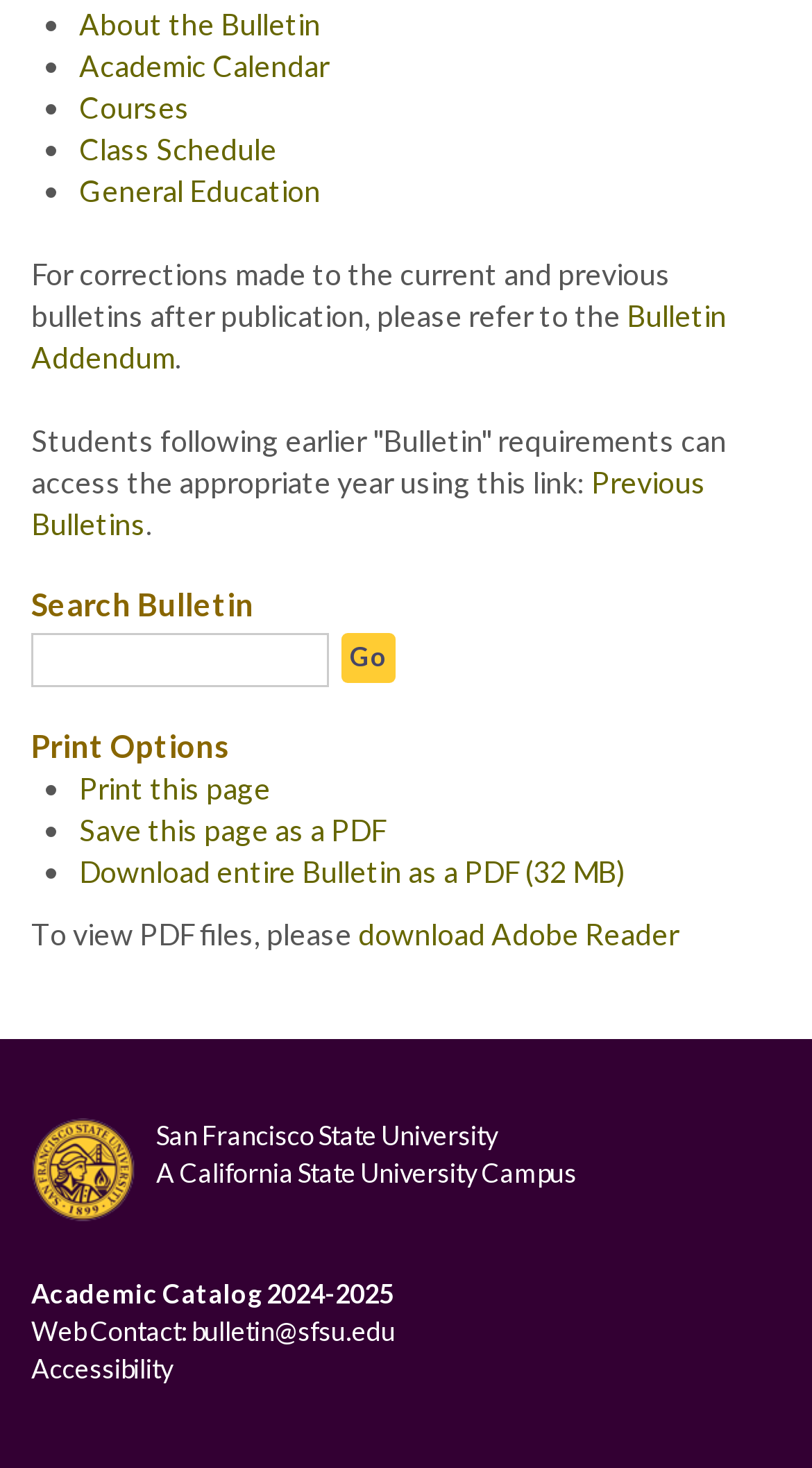Please identify the bounding box coordinates of the clickable element to fulfill the following instruction: "Print this page". The coordinates should be four float numbers between 0 and 1, i.e., [left, top, right, bottom].

[0.097, 0.526, 0.333, 0.55]